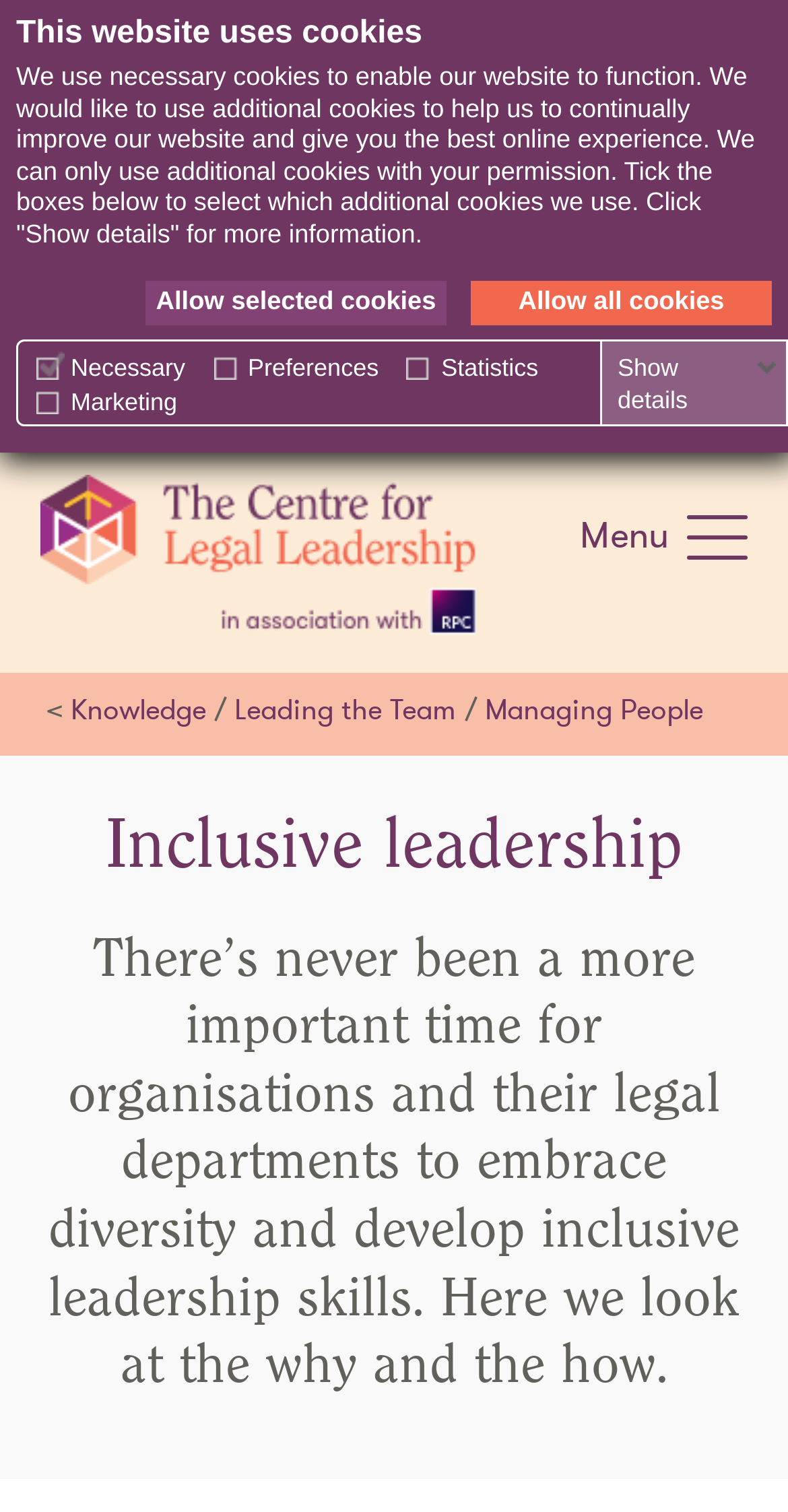Using the details in the image, give a detailed response to the question below:
What is the purpose of necessary cookies?

According to the webpage, necessary cookies are essential to enable users to move around the website and use its features. The website will not function properly without these cookies.